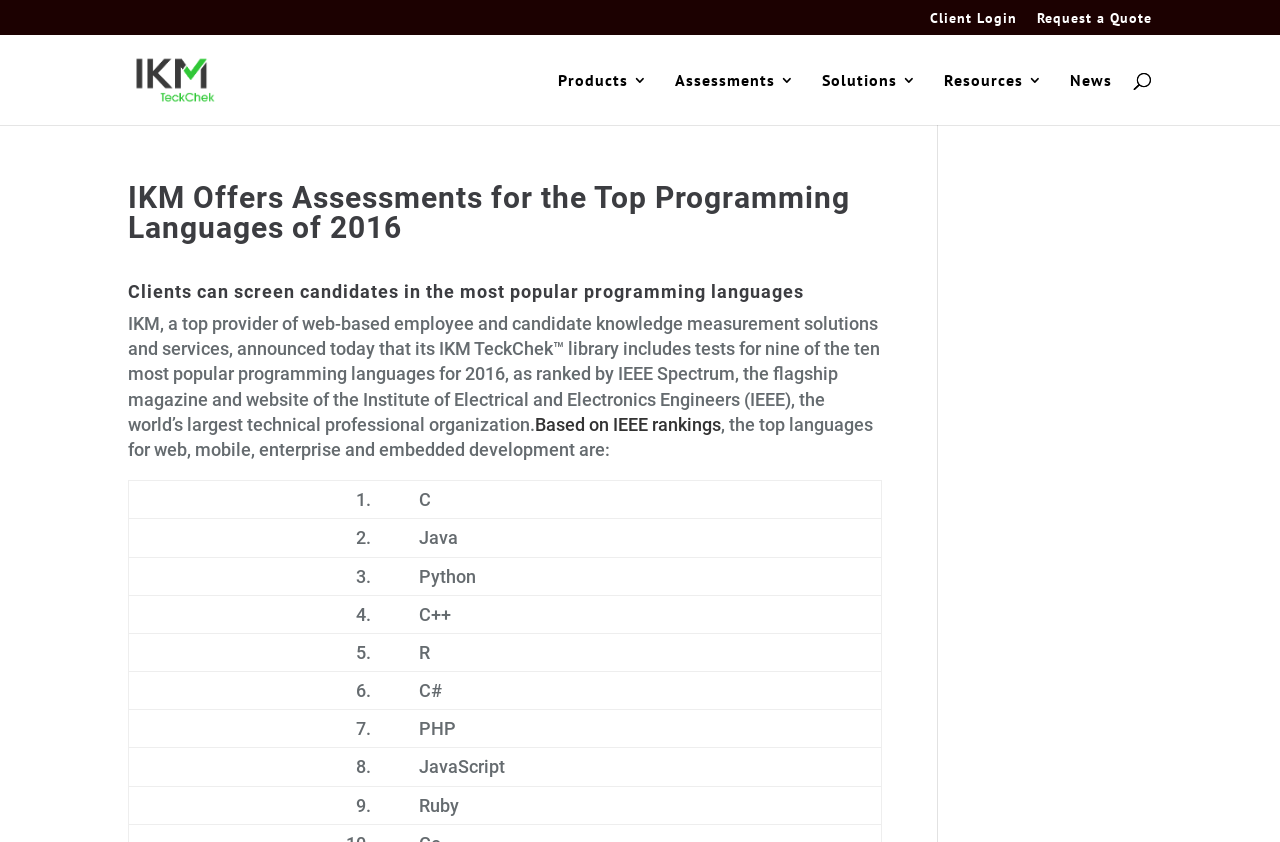Articulate a complete and detailed caption of the webpage elements.

The webpage is about IKM, a provider of web-based employee and candidate knowledge measurement solutions and services. At the top, there are several links, including "Client Login" and "Request a Quote", positioned on the right side of the page. Below these links, there is a logo of IKM, accompanied by a link to the company's main page.

The main content of the page is divided into sections. The first section has a heading that reads "IKM Offers Assessments for the Top Programming Languages of 2016". Below this heading, there is a paragraph of text that explains that IKM's TeckChek library includes tests for nine of the top programming languages for 2016, as ranked by IEEE Spectrum.

The next section has a heading that reads "Clients can screen candidates in the most popular programming languages". Below this heading, there is a paragraph of text that lists the top languages for web, mobile, enterprise, and embedded development. This list is presented in a table format, with each language listed in a separate row, along with its ranking.

On the top right side of the page, there is a search bar with a label "Search for:". Below the search bar, there are several links to different sections of the website, including "Products", "Assessments", "Solutions", "Resources", and "News".